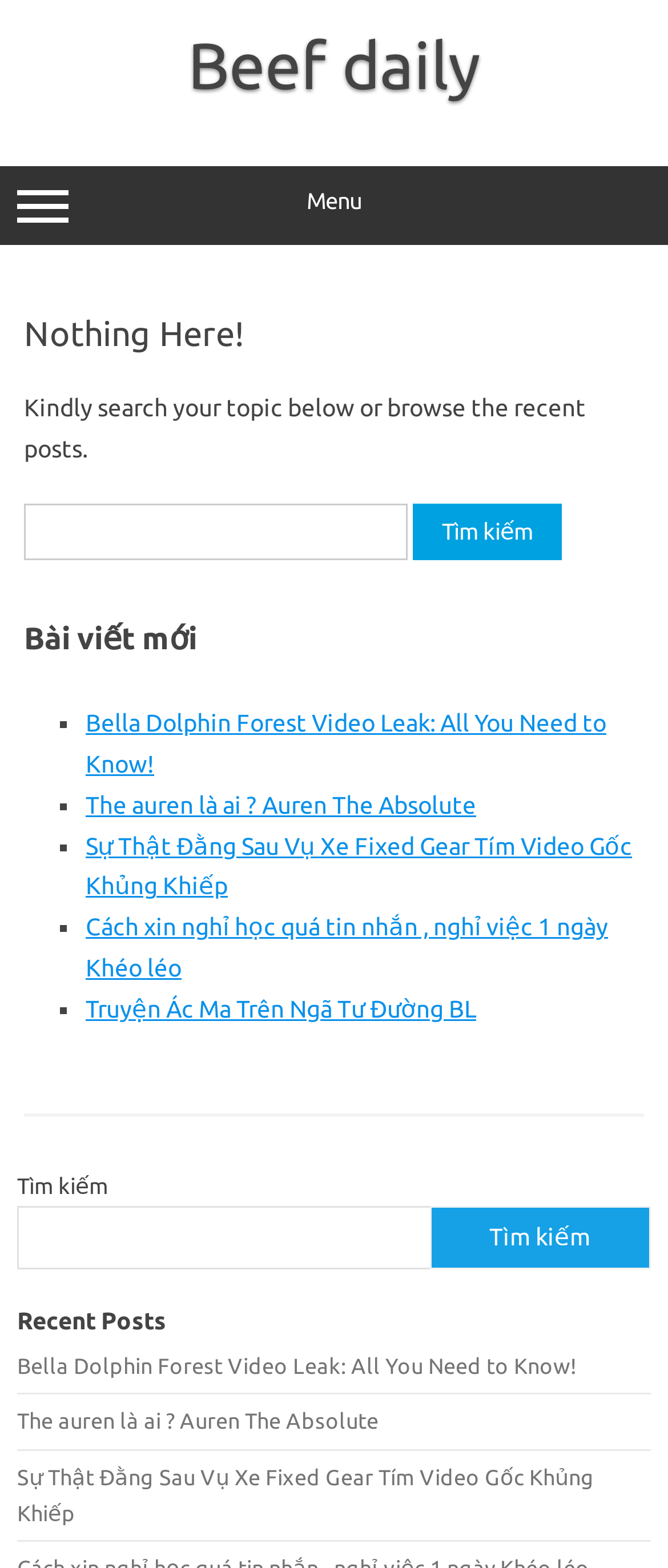Please determine the bounding box of the UI element that matches this description: Menu. The coordinates should be given as (top-left x, top-left y, bottom-right x, bottom-right y), with all values between 0 and 1.

[0.0, 0.106, 1.0, 0.156]